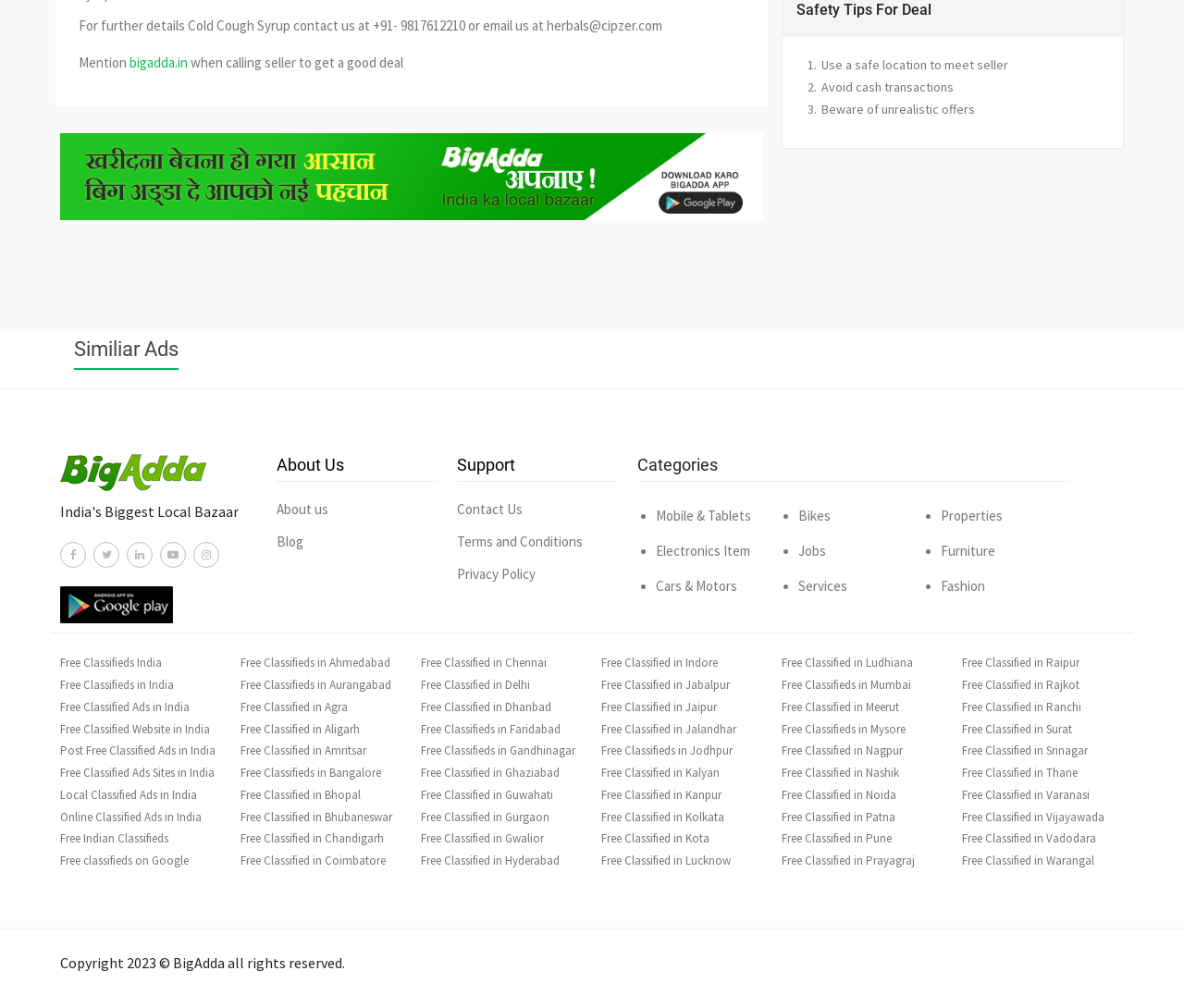Identify the bounding box coordinates of the specific part of the webpage to click to complete this instruction: "check the latest blog posts".

None